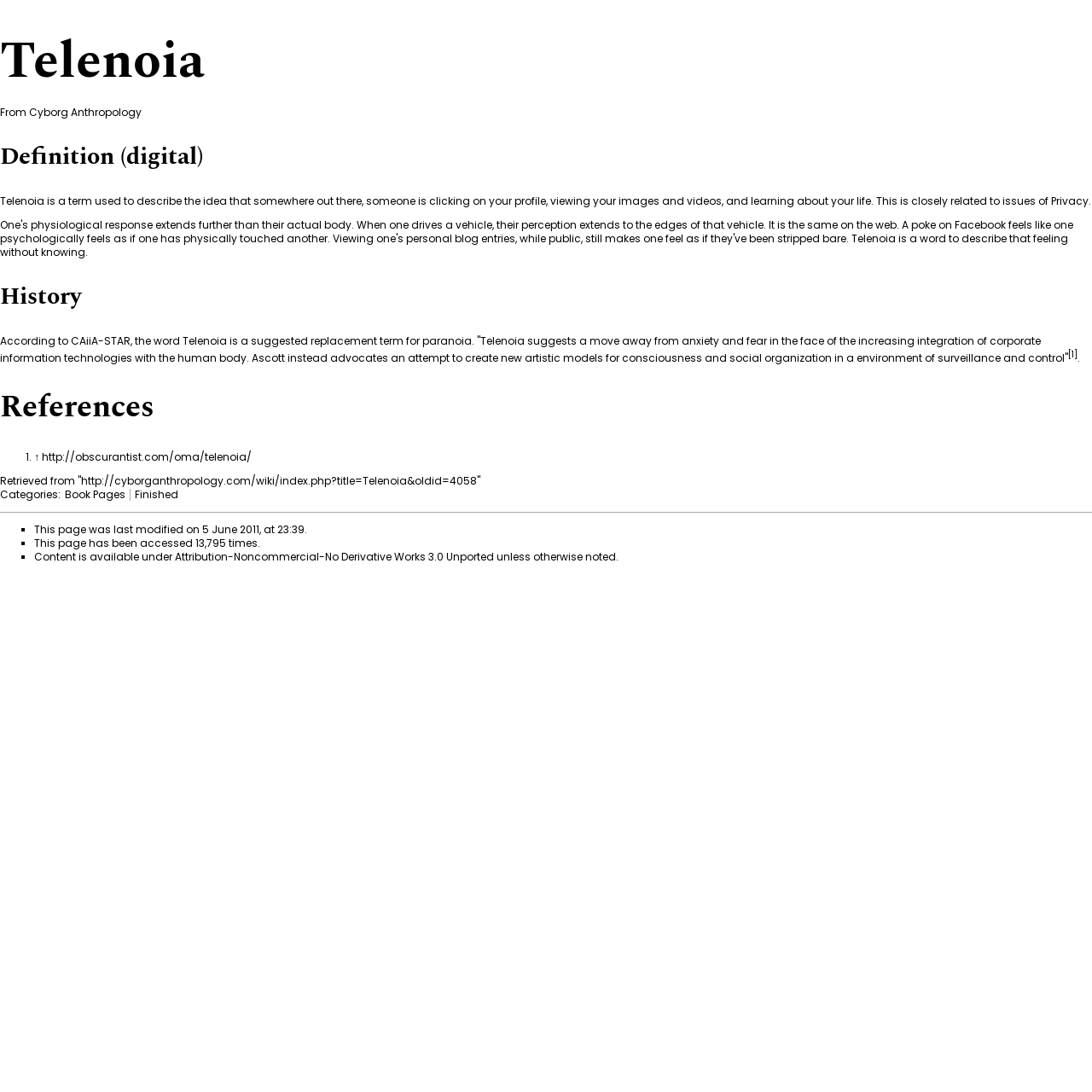How many times has the webpage been accessed?
Answer the question with a single word or phrase, referring to the image.

13,795 times